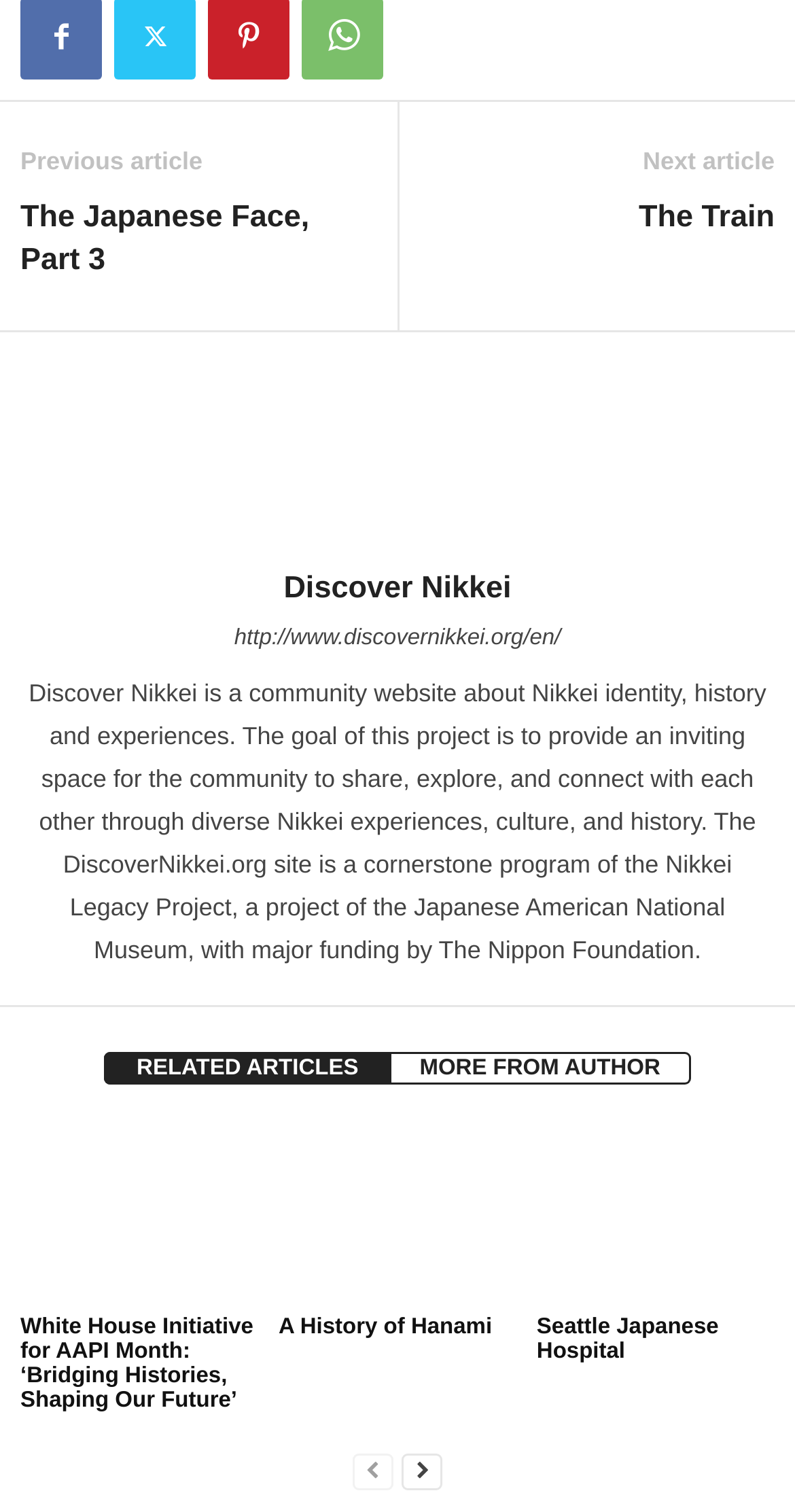Identify the bounding box coordinates for the region to click in order to carry out this instruction: "read about Discover Nikkei". Provide the coordinates using four float numbers between 0 and 1, formatted as [left, top, right, bottom].

[0.357, 0.378, 0.643, 0.401]